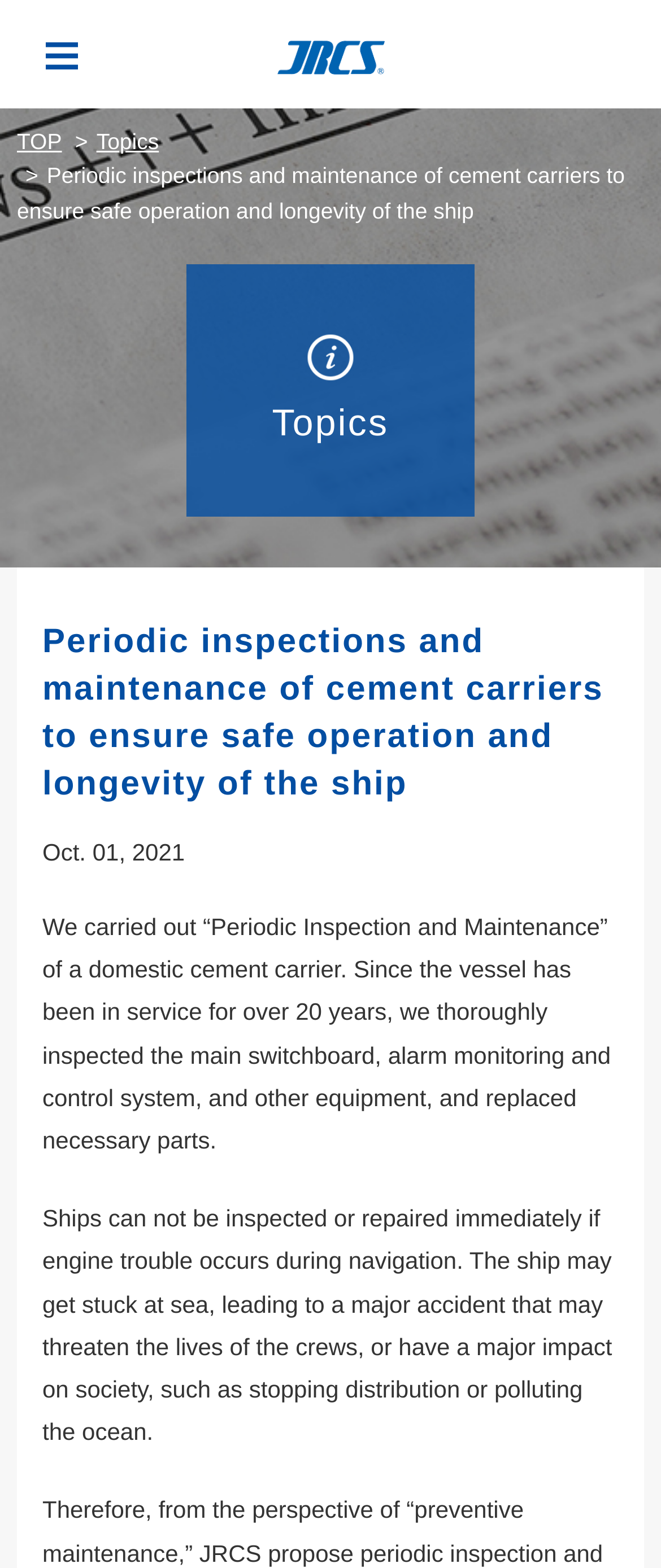What is the topic of the webpage?
Refer to the image and answer the question using a single word or phrase.

Periodic inspections and maintenance of cement carriers